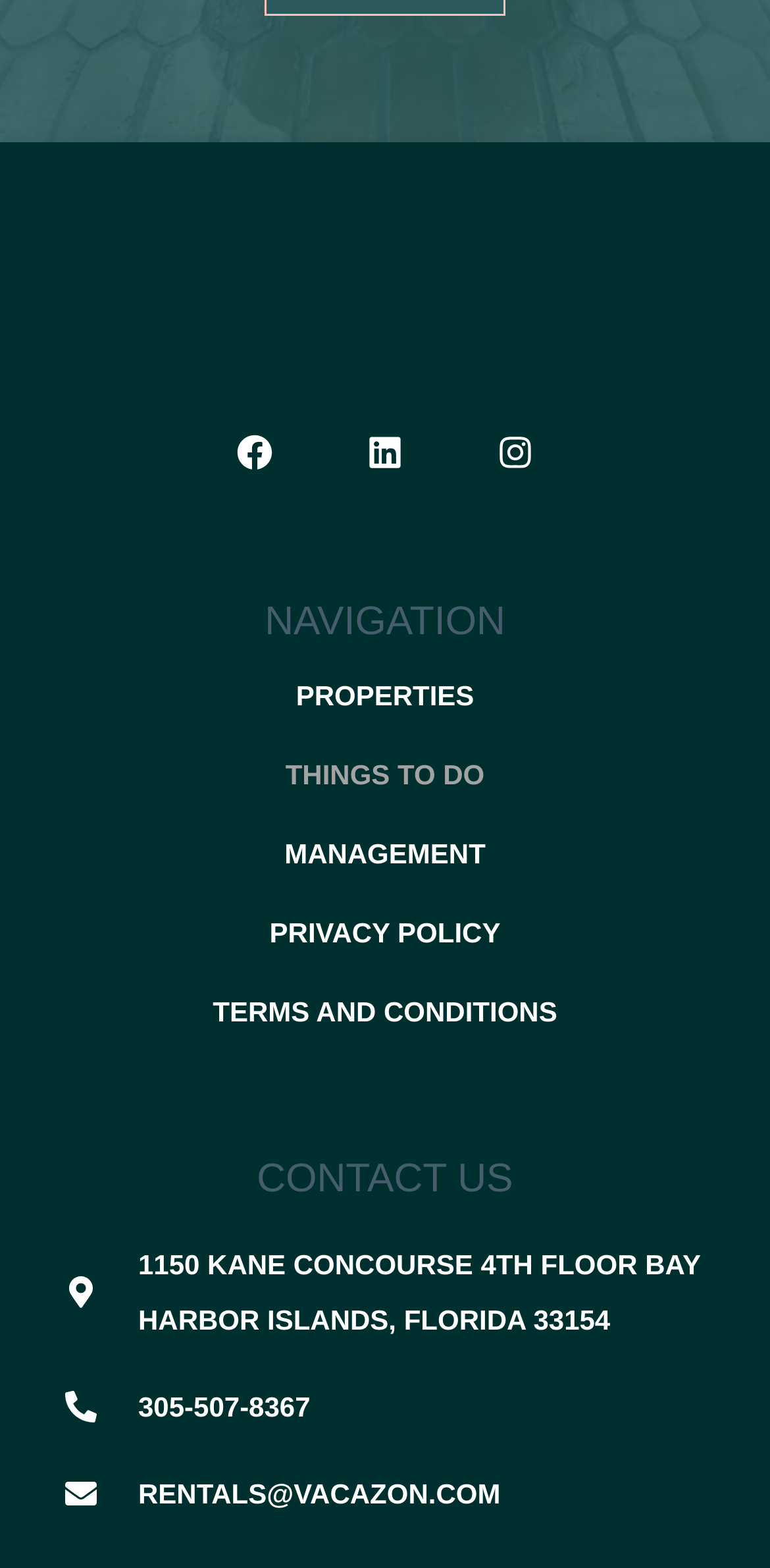Please indicate the bounding box coordinates of the element's region to be clicked to achieve the instruction: "View properties". Provide the coordinates as four float numbers between 0 and 1, i.e., [left, top, right, bottom].

[0.038, 0.433, 0.962, 0.453]